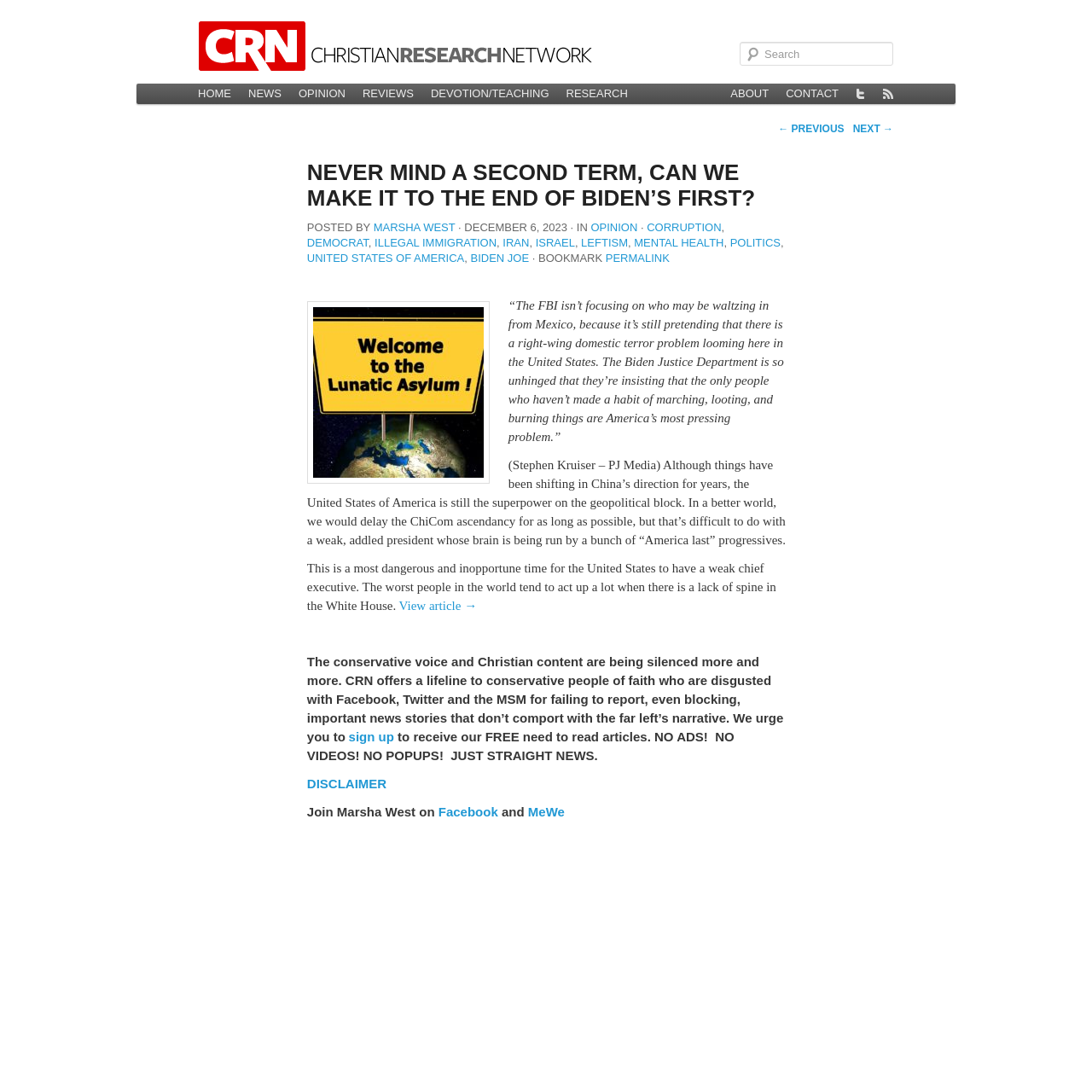Given the webpage screenshot and the description, determine the bounding box coordinates (top-left x, top-left y, bottom-right x, bottom-right y) that define the location of the UI element matching this description: Topics with no replies

None